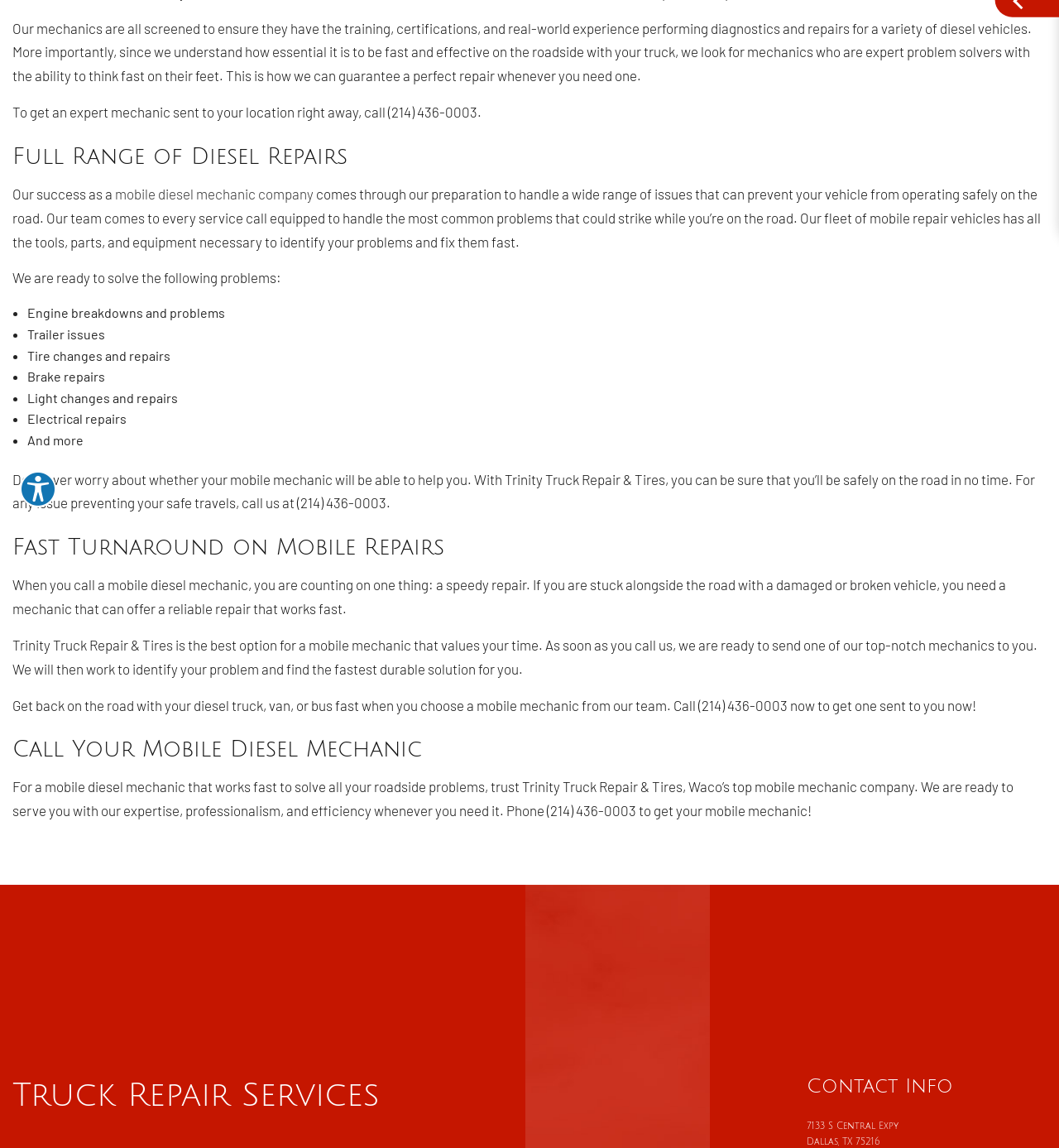Determine the bounding box coordinates (top-left x, top-left y, bottom-right x, bottom-right y) of the UI element described in the following text: mobile diesel mechanic company

[0.109, 0.161, 0.296, 0.176]